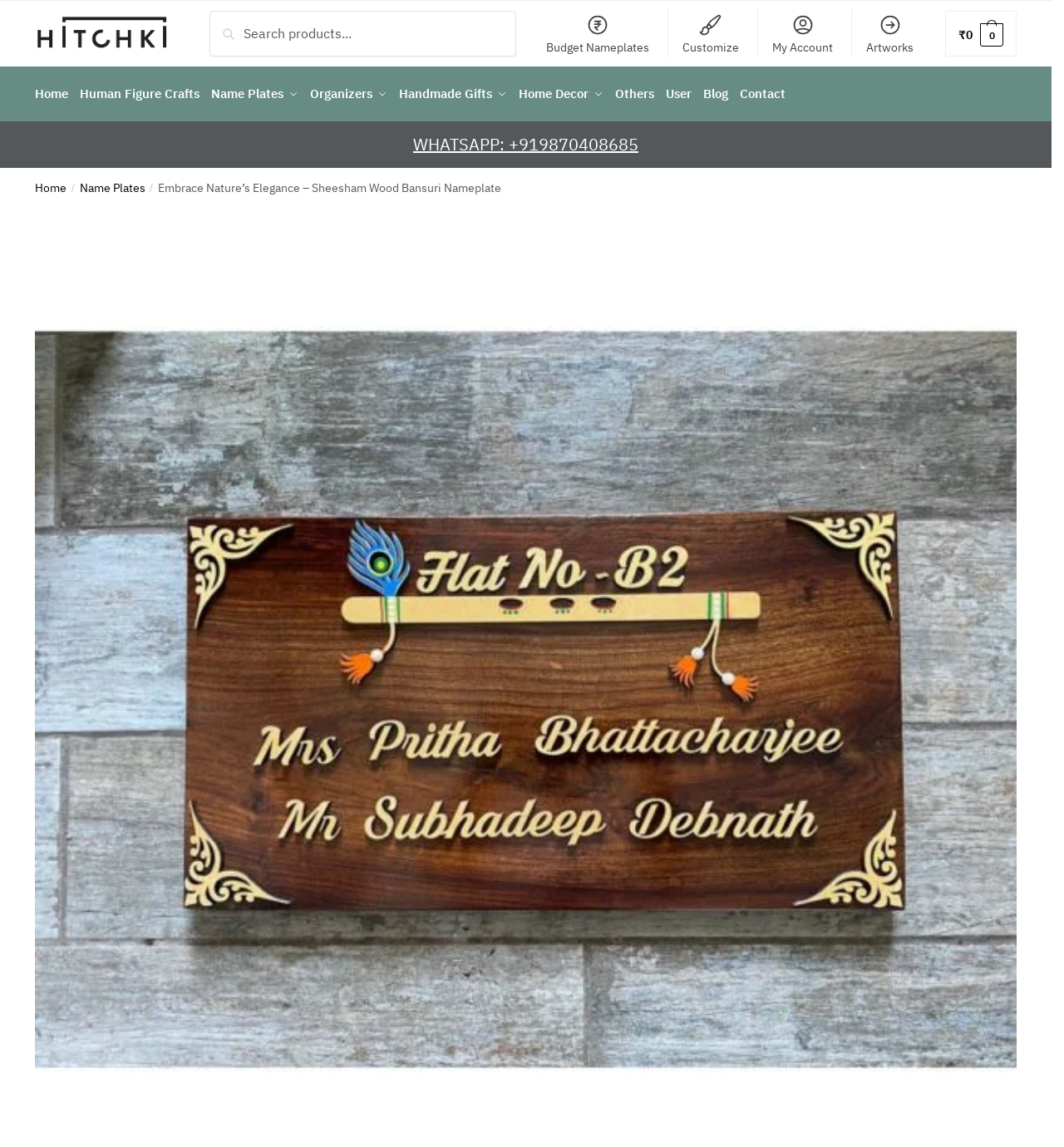Please locate and retrieve the main header text of the webpage.

Embrace Nature’s Elegance – Sheesham Wood Bansuri Nameplate